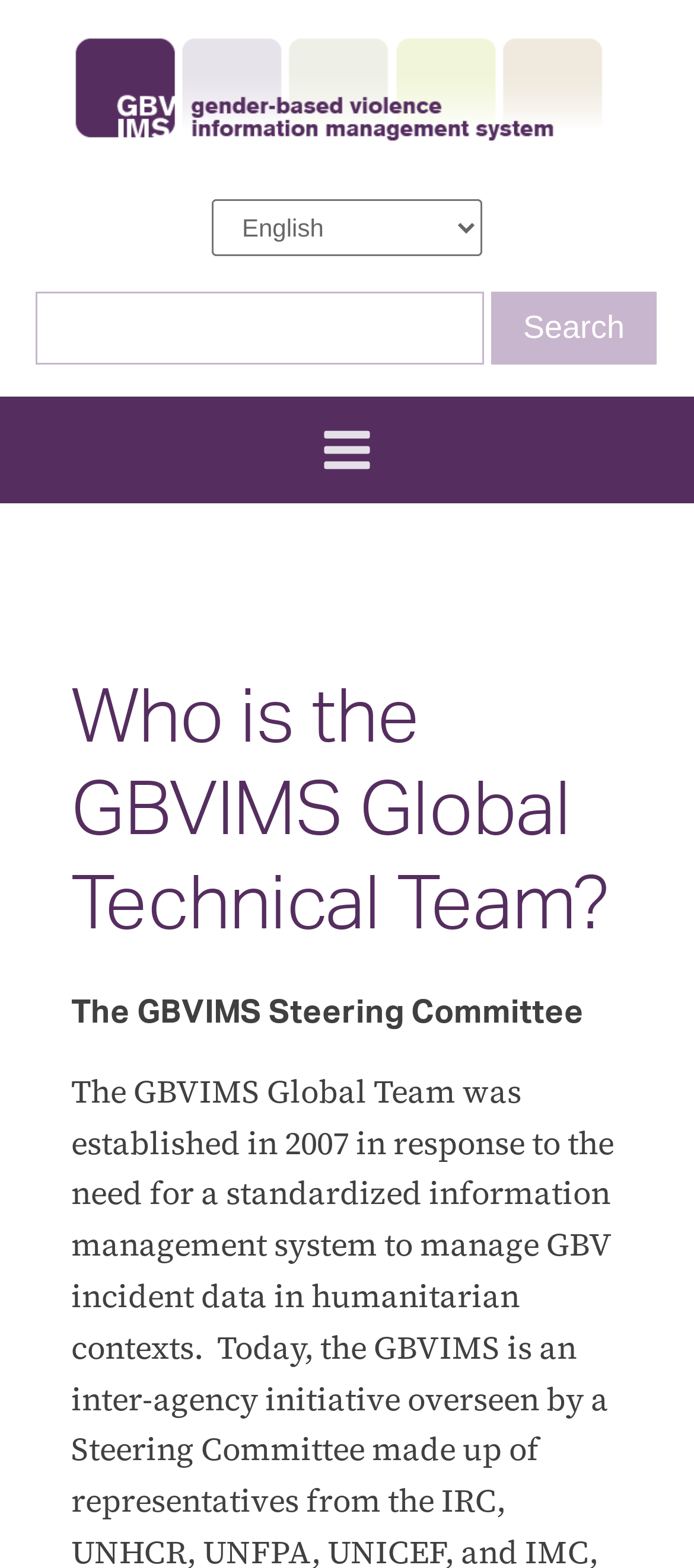Explain the contents of the webpage comprehensively.

The webpage is about the GBVIMS Global Technical Team and the GBVIMS Steering Committee. At the top left of the page, there is a link. Next to it, on the top center, there is a combobox for selecting a language. On the top right, there is a search bar with a textbox and a search button. 

Below the search bar, there is an SVG image, which appears to be a logo or an icon, with a group of bars inside it. 

The main content of the page is divided into two sections. The first section is headed by "Who is the GBVIMS Global Technical Team?" and takes up most of the top half of the page. The second section is headed by "The GBVIMS Steering Committee" and is located below the first section, taking up the bottom half of the page.